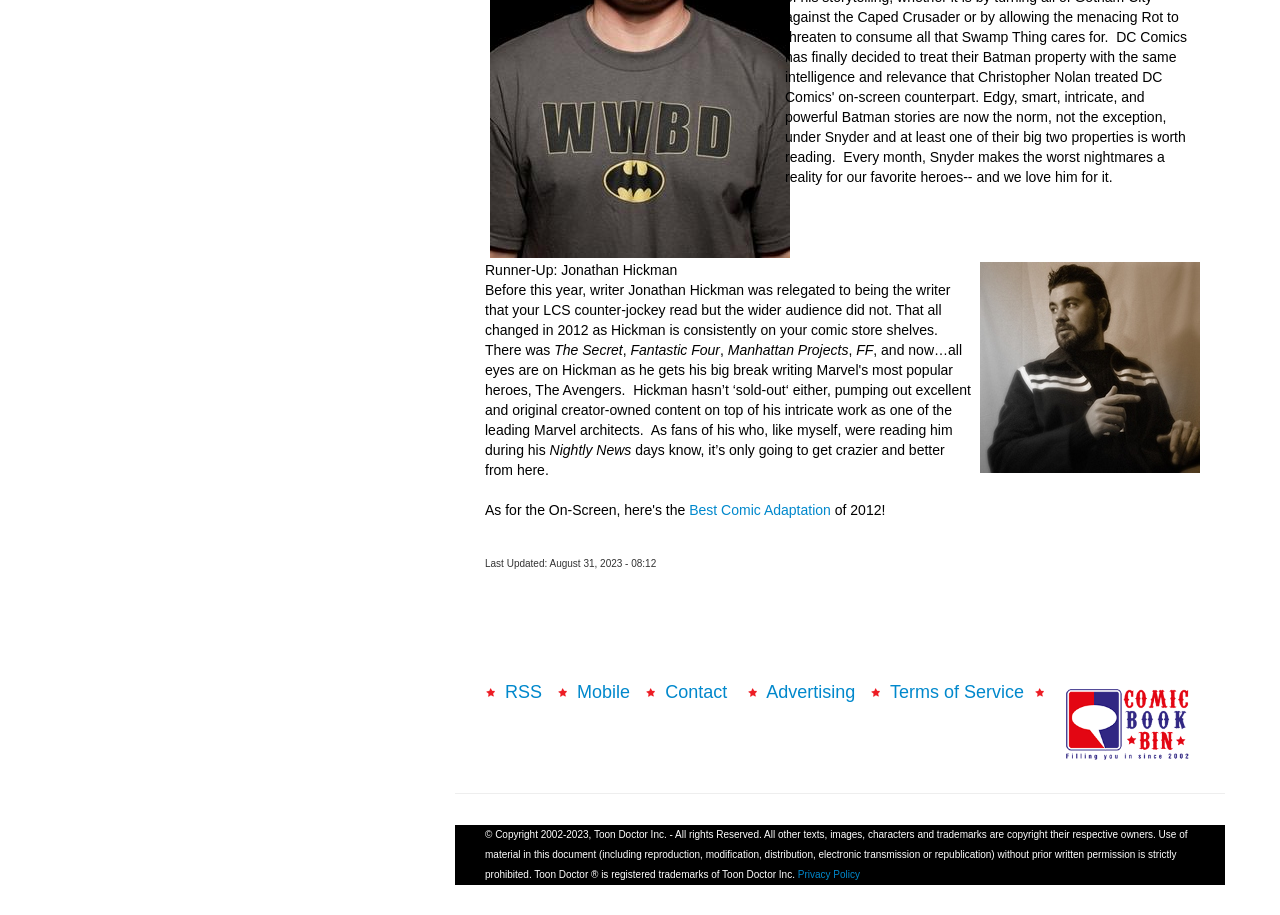Given the webpage screenshot and the description, determine the bounding box coordinates (top-left x, top-left y, bottom-right x, bottom-right y) that define the location of the UI element matching this description: Best Comic Adaptation

[0.538, 0.549, 0.649, 0.566]